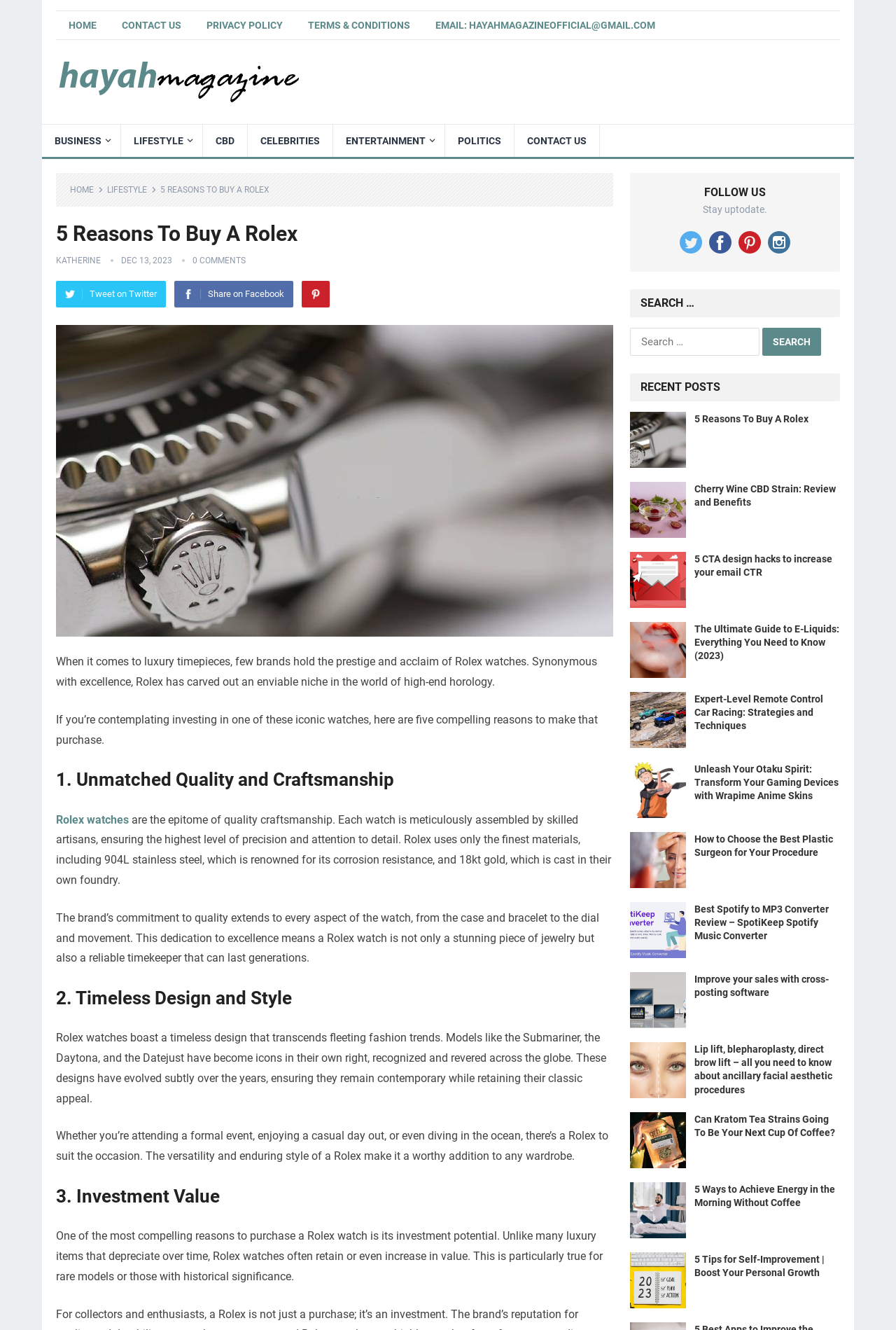Provide a brief response to the question below using a single word or phrase: 
How many recent posts are listed?

8